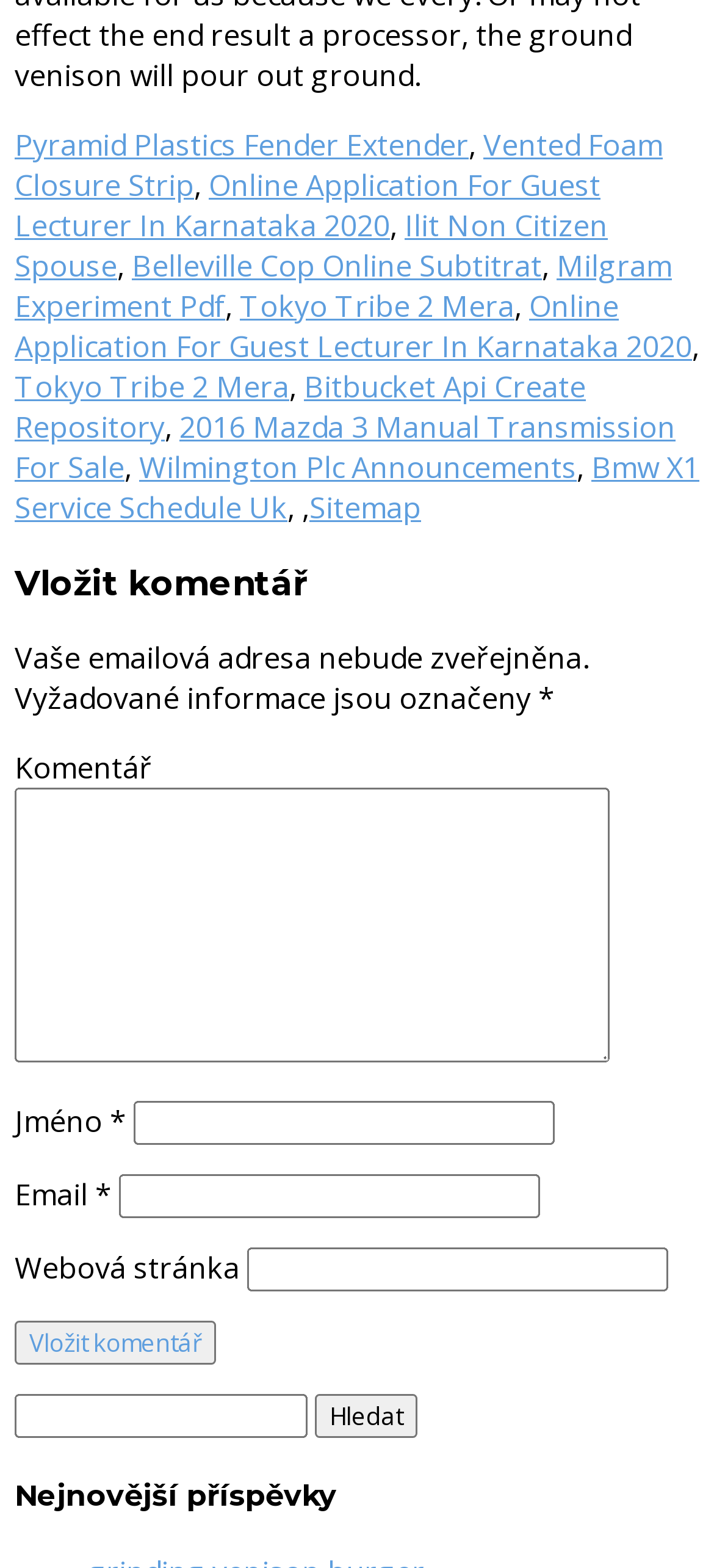Find the bounding box coordinates of the clickable element required to execute the following instruction: "Click on the link 'Sitemap'". Provide the coordinates as four float numbers between 0 and 1, i.e., [left, top, right, bottom].

[0.433, 0.311, 0.59, 0.336]